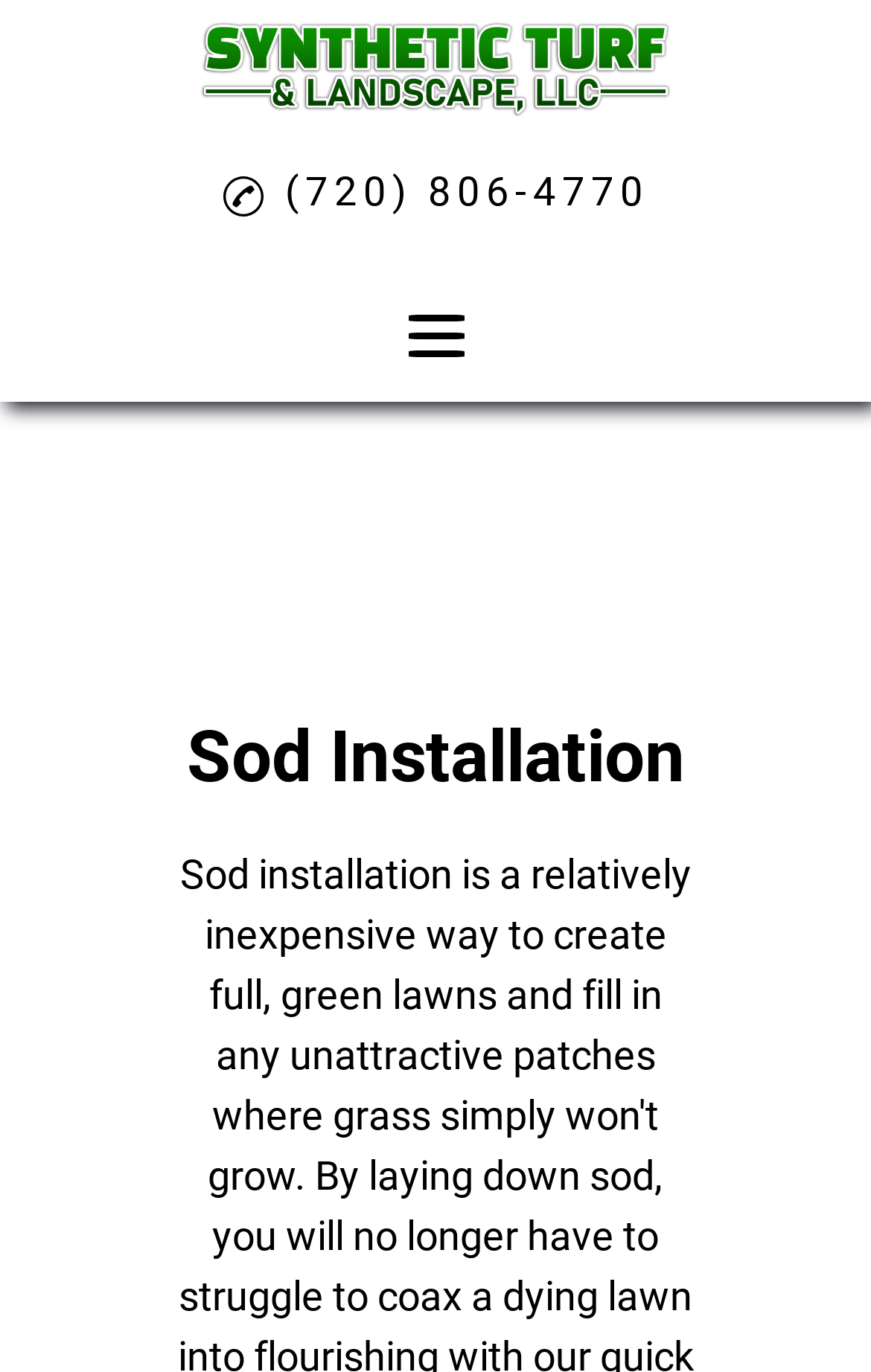Detail the webpage's structure and highlights in your description.

The webpage is about Synthetic Turf & Landscape, LLC, a company offering landscaping services in Broomfield, CO 80020. At the top left of the page, there is a logo of the company, which is also a link to the company's homepage. 

Below the logo, there is a horizontal navigation menu with 8 links: Home, About, Synthetic Turf, Sod Installation, Patio Work, Concrete, Fencing/Retaining Walls, and Irrigation. These links are evenly spaced and take up most of the width of the page.

On the top right, there is a phone number link, (720) 806-4770, accompanied by a small phone icon. 

Further down the page, there is a section highlighting Sod Installation, which is one of the services offered by the company.